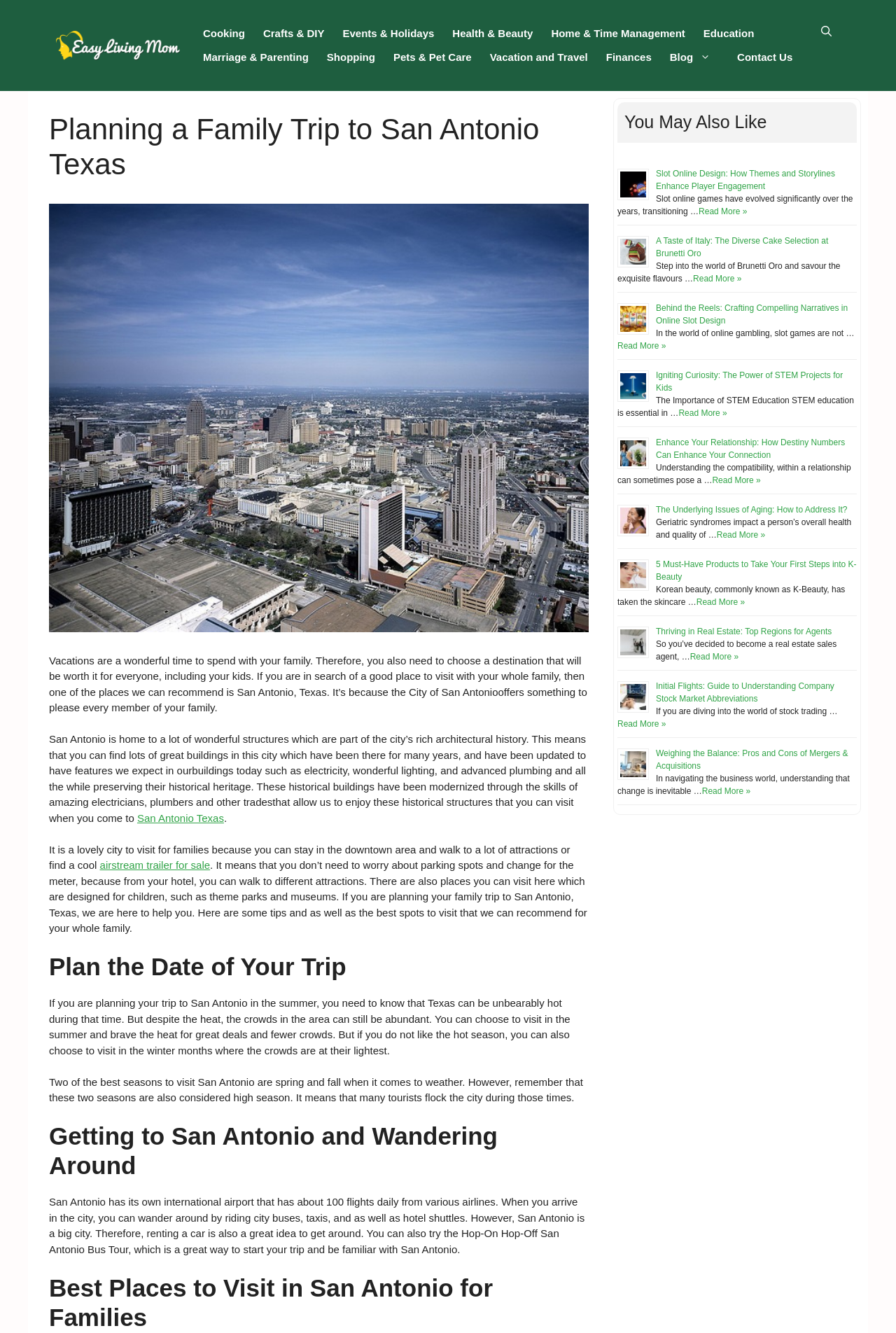Based on the element description Home & Time Management, identify the bounding box of the UI element in the given webpage screenshot. The coordinates should be in the format (top-left x, top-left y, bottom-right x, bottom-right y) and must be between 0 and 1.

[0.605, 0.016, 0.775, 0.034]